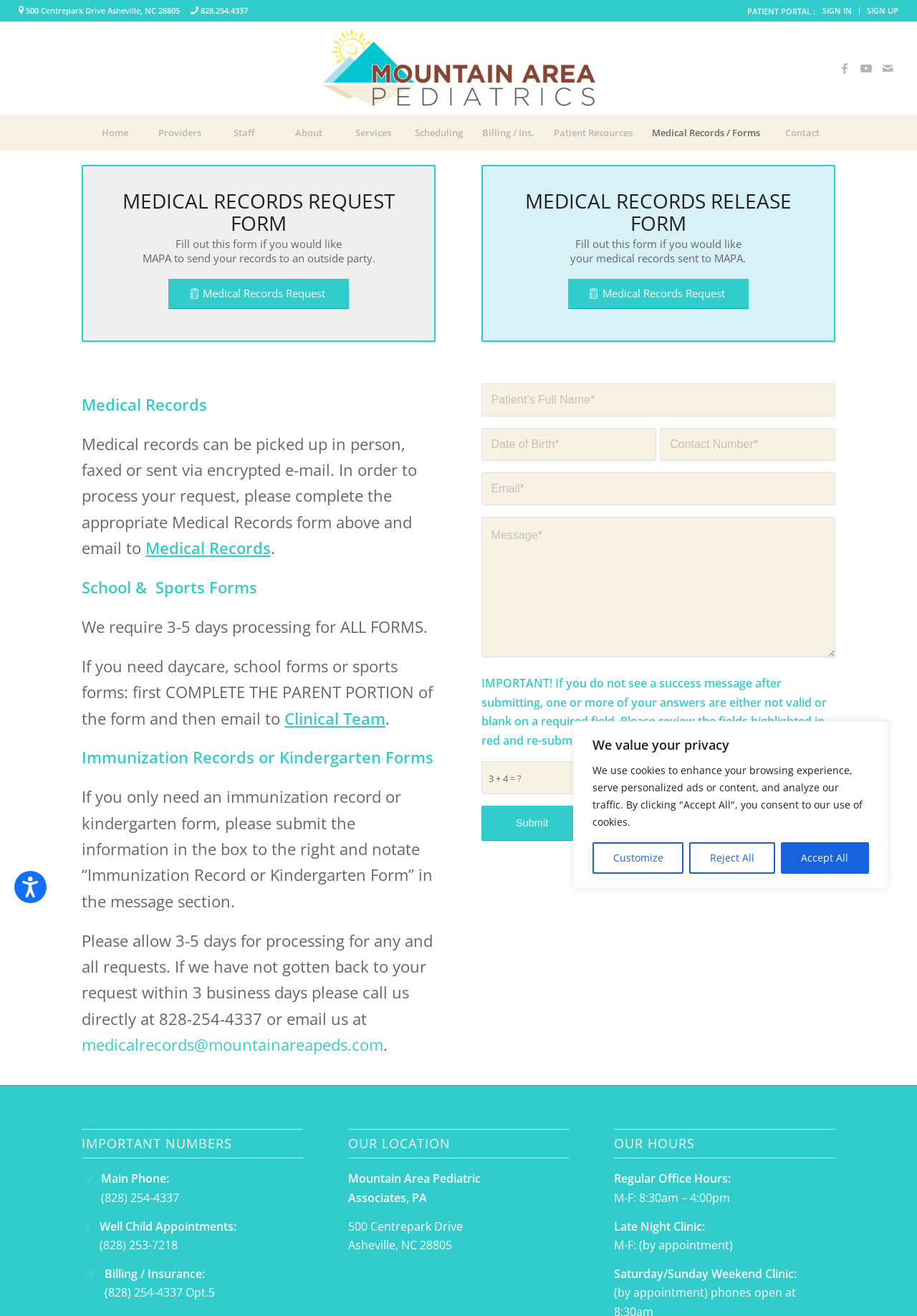Please provide a comprehensive answer to the question below using the information from the image: How long does it take to process medical records requests?

I found the answer by reading the static text elements on the webpage, which explain the processing time for medical records requests. It says that it takes 3-5 days to process requests.